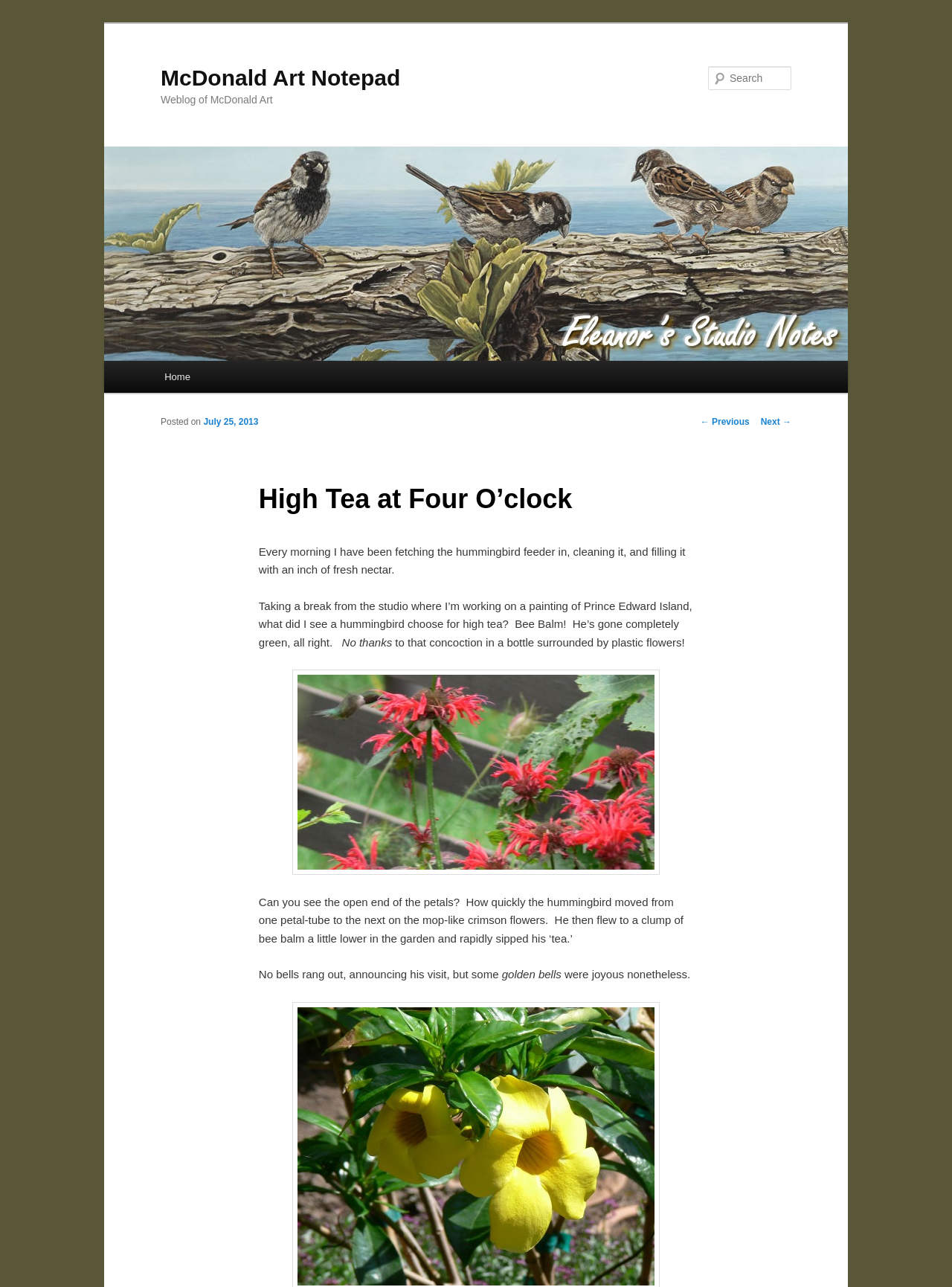What is the author working on in the studio?
Based on the content of the image, thoroughly explain and answer the question.

The text mentions 'Taking a break from the studio where I’m working on a painting of Prince Edward Island...' This indicates that the author is working on a painting of Prince Edward Island in the studio.